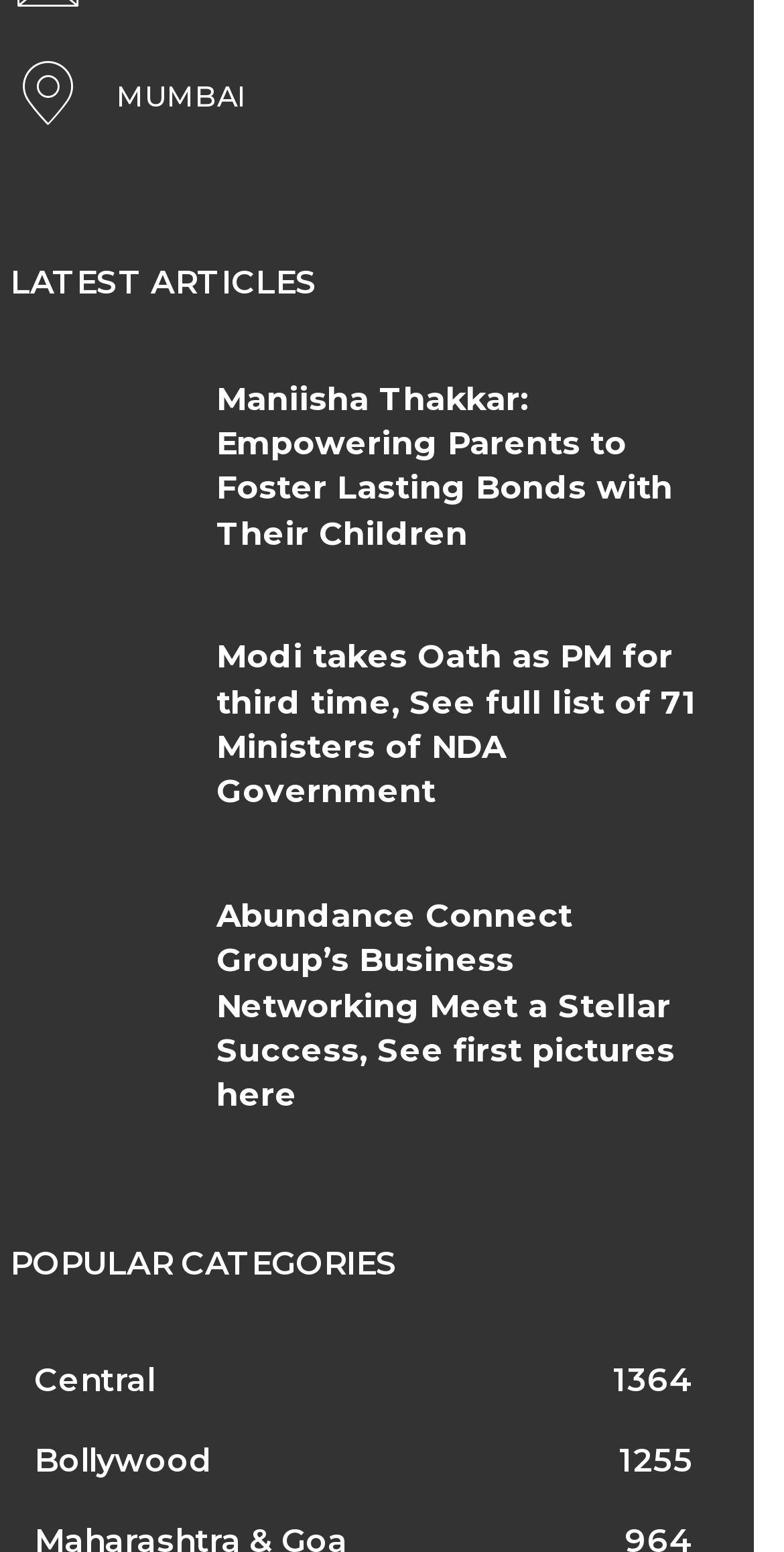Please respond to the question using a single word or phrase:
What is the title of the first article?

Maniisha Thakkar